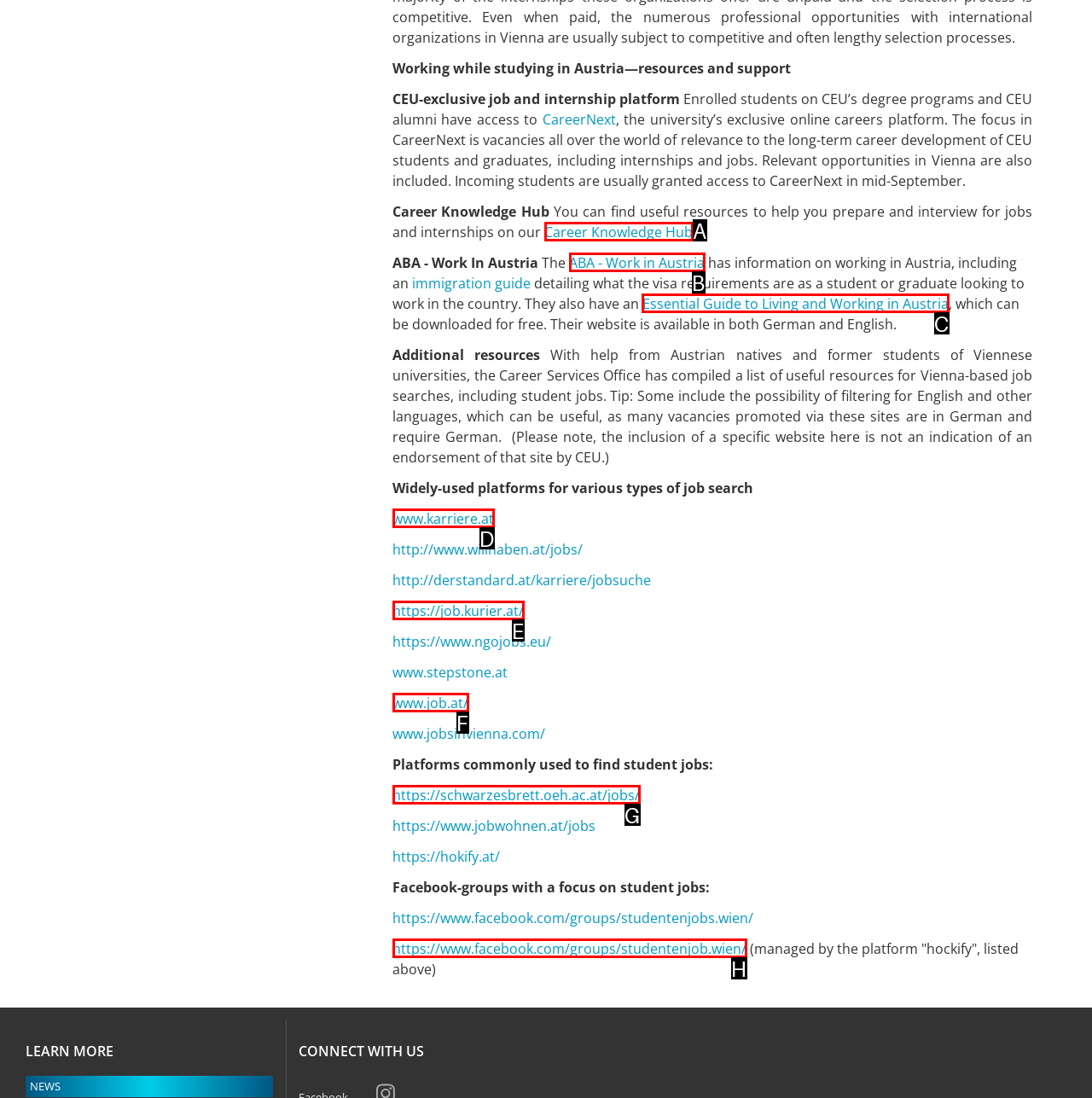Identify the correct lettered option to click in order to perform this task: Explore traditional marketing. Respond with the letter.

None